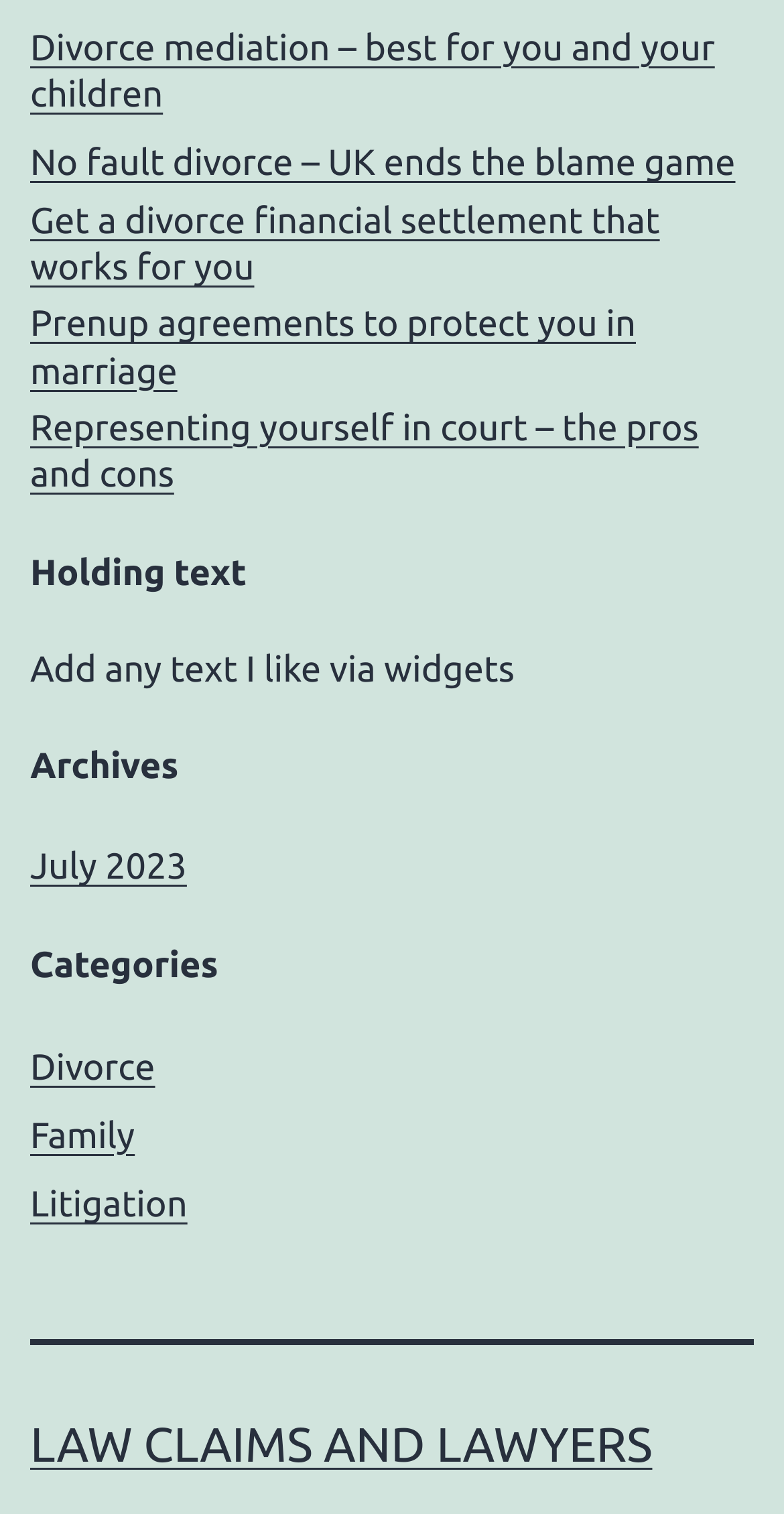Give the bounding box coordinates for the element described as: "Film Festivals | Focus".

None